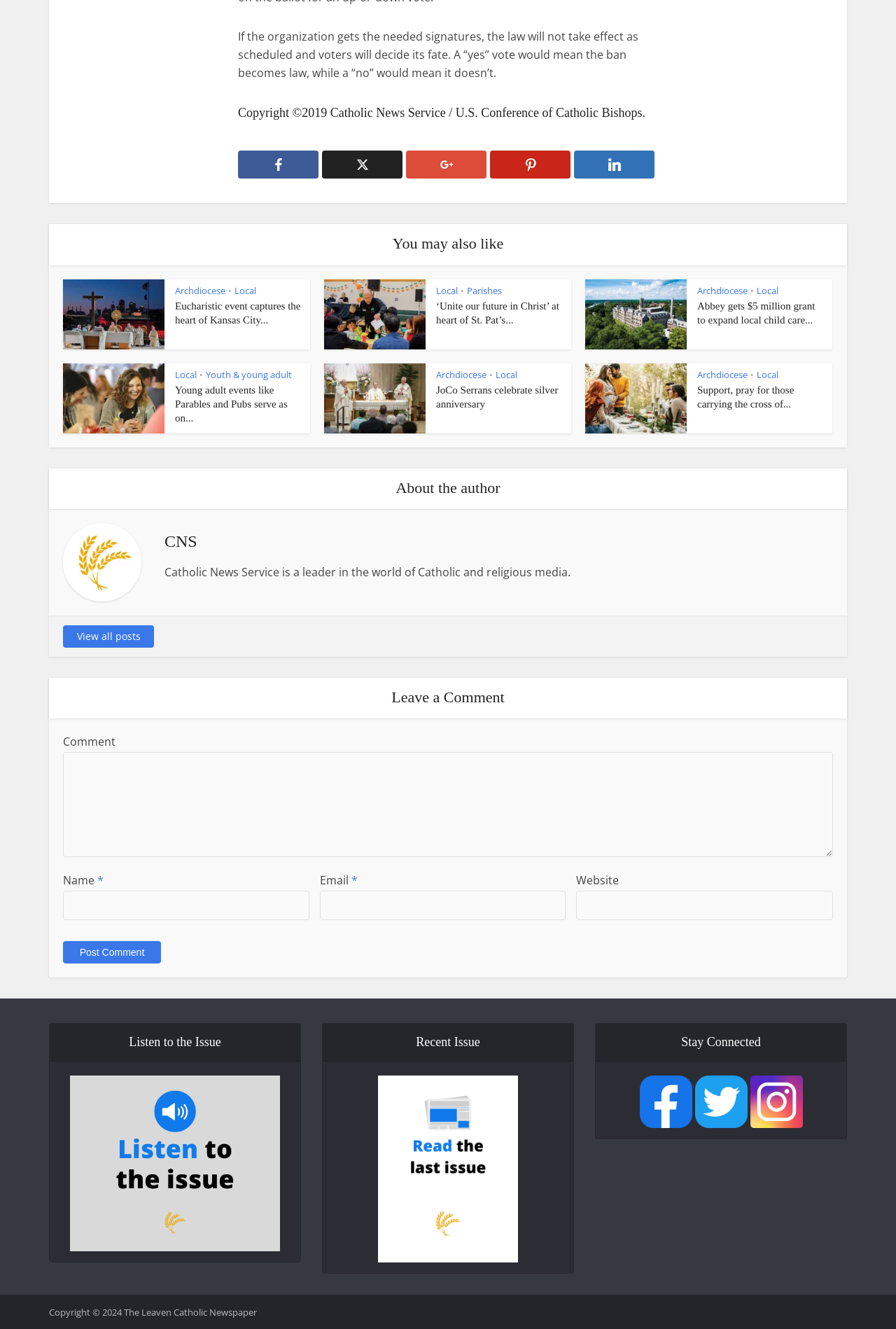Highlight the bounding box coordinates of the element that should be clicked to carry out the following instruction: "View previous message". The coordinates must be given as four float numbers ranging from 0 to 1, i.e., [left, top, right, bottom].

None